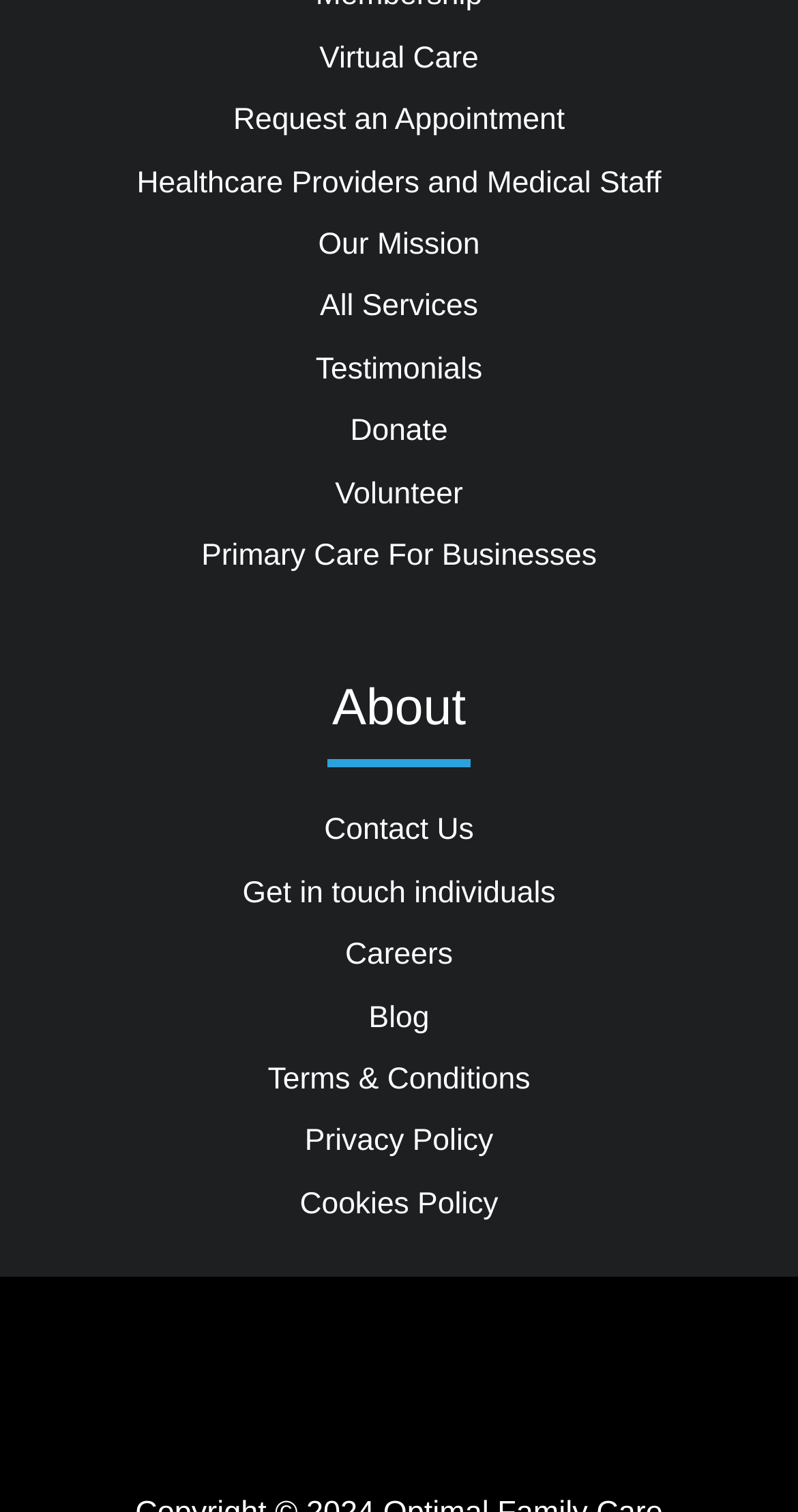How many columns of links are there on the webpage?
By examining the image, provide a one-word or phrase answer.

3